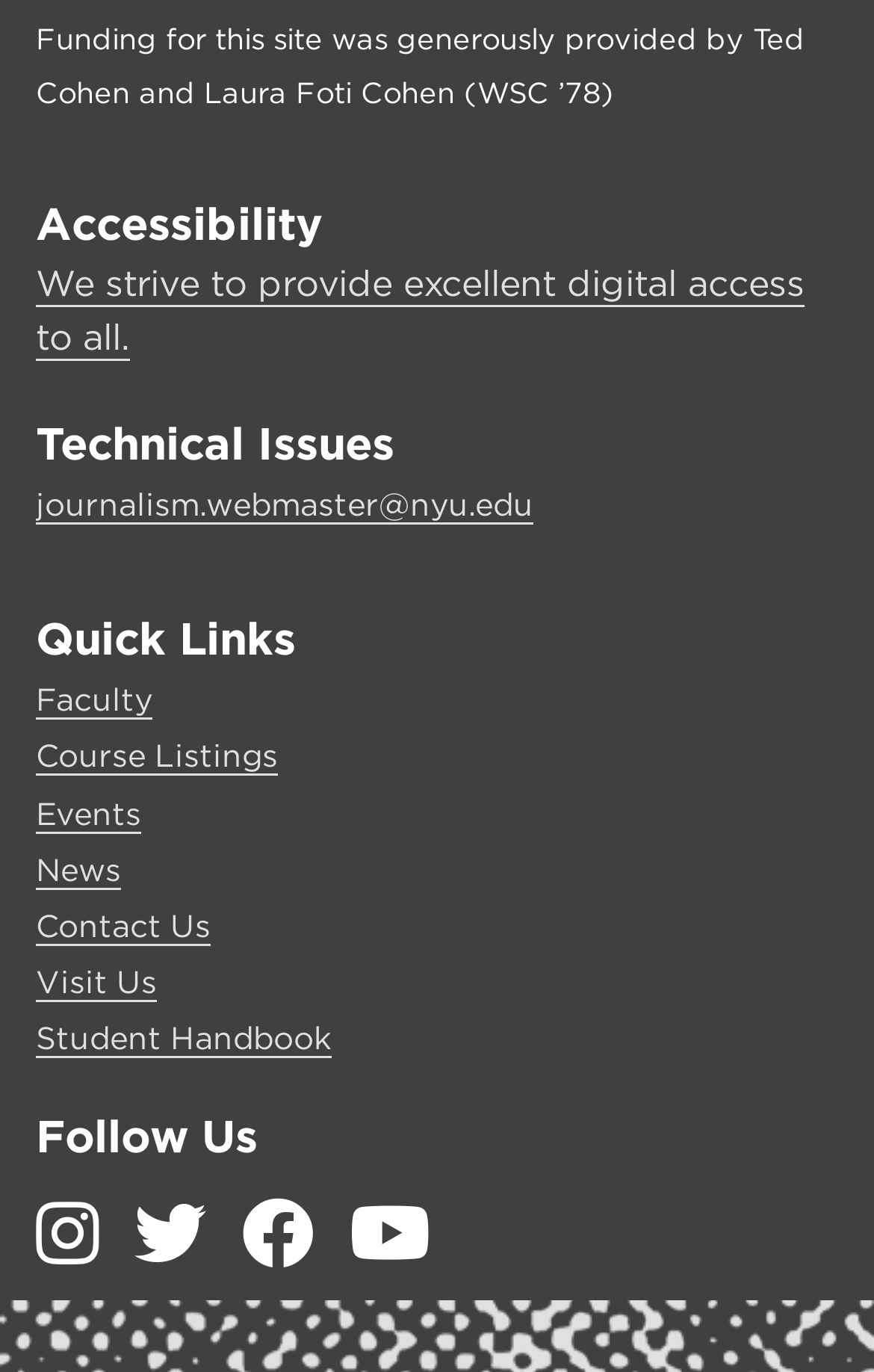Give the bounding box coordinates for this UI element: "journalism.webmaster@nyu.edu". The coordinates should be four float numbers between 0 and 1, arranged as [left, top, right, bottom].

[0.041, 0.355, 0.61, 0.382]